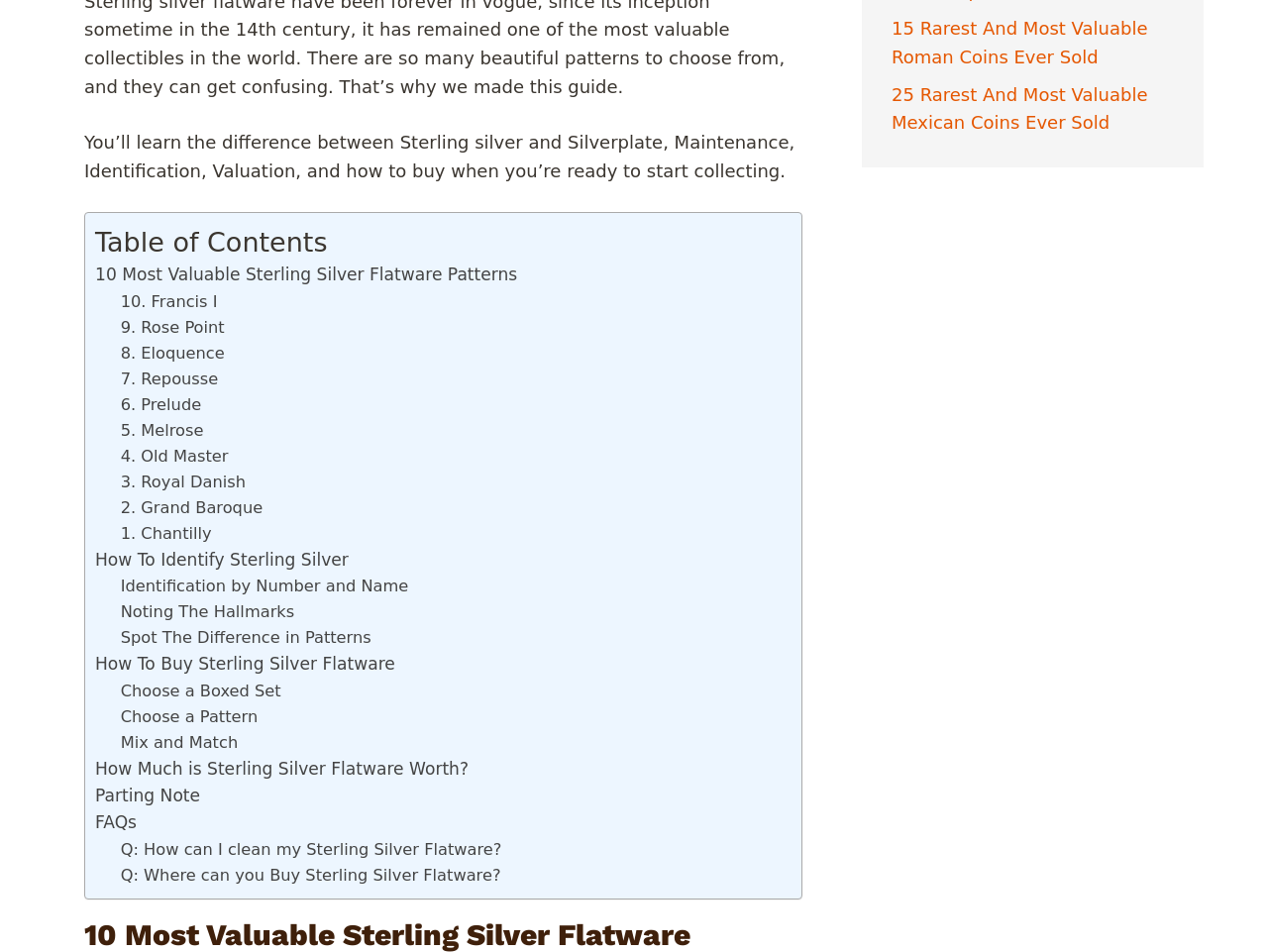Using the given description, provide the bounding box coordinates formatted as (top-left x, top-left y, bottom-right x, bottom-right y), with all values being floating point numbers between 0 and 1. Description: Choose a Boxed Set

[0.095, 0.715, 0.222, 0.735]